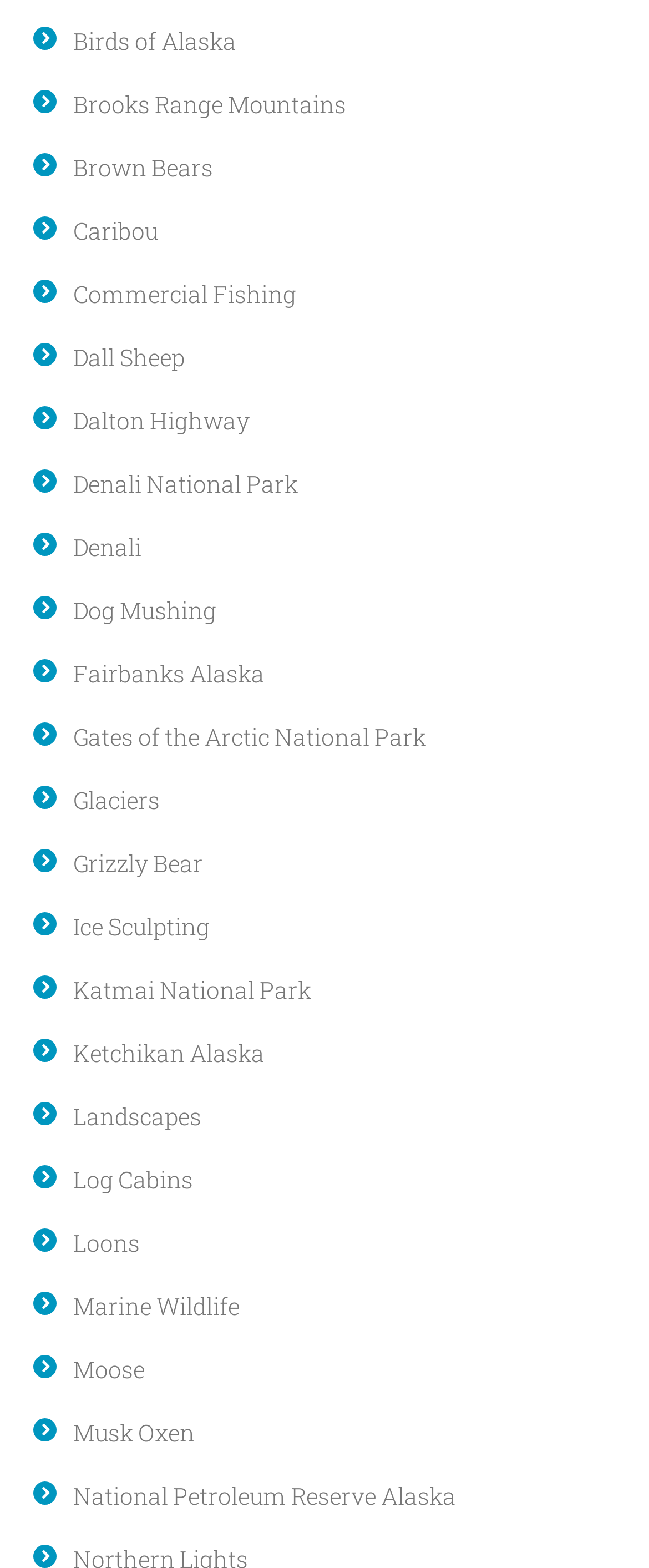Can you identify the bounding box coordinates of the clickable region needed to carry out this instruction: 'Read about Gates of the Arctic National Park'? The coordinates should be four float numbers within the range of 0 to 1, stated as [left, top, right, bottom].

[0.113, 0.459, 0.656, 0.479]